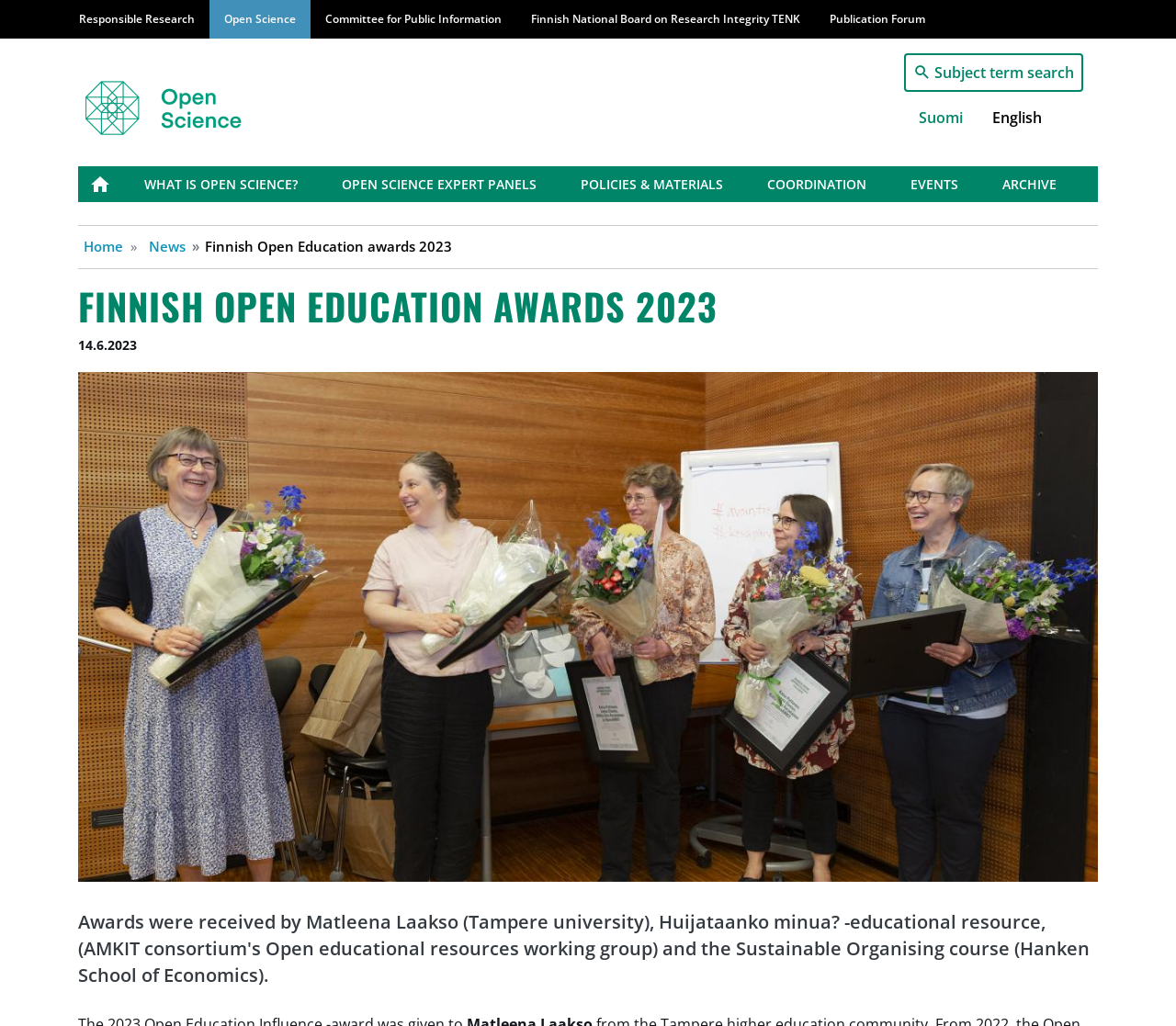Generate the title text from the webpage.

FINNISH OPEN EDUCATION AWARDS 2023